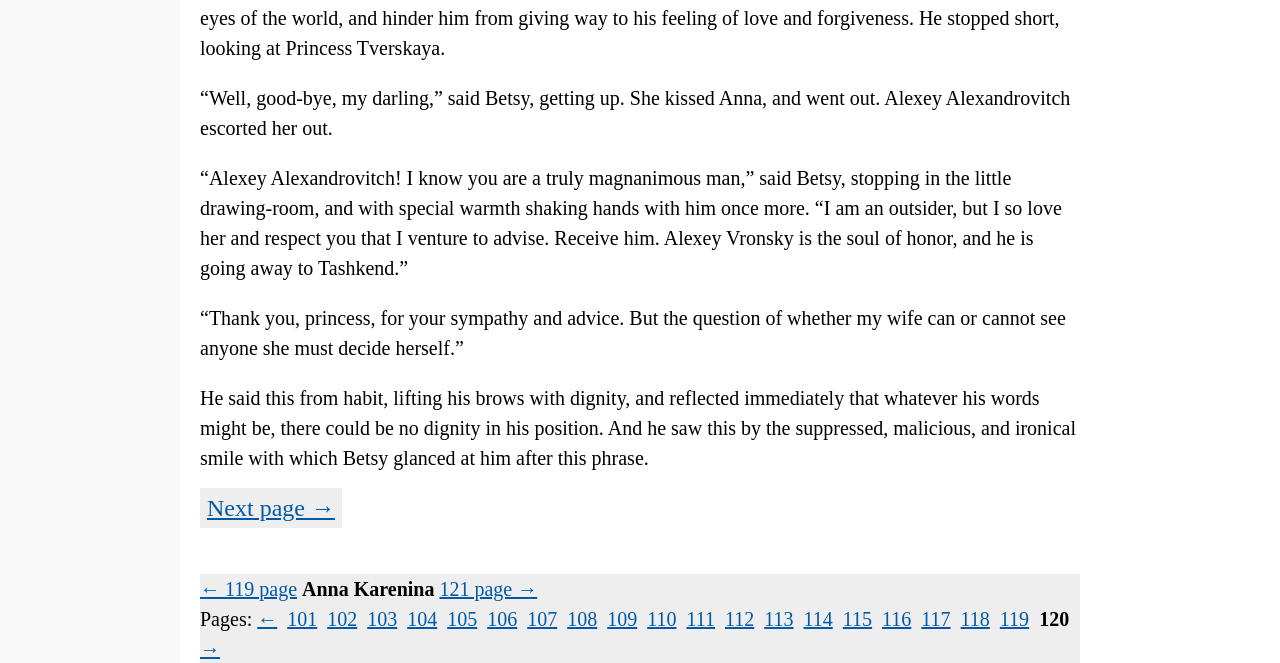Who is speaking to Alexey Alexandrovitch?
Provide a fully detailed and comprehensive answer to the question.

The conversation between Betsy and Alexey Alexandrovitch can be seen in the text at the top of the page, where Betsy is speaking to Alexey Alexandrovitch and advising him to receive Alexey Vronsky.